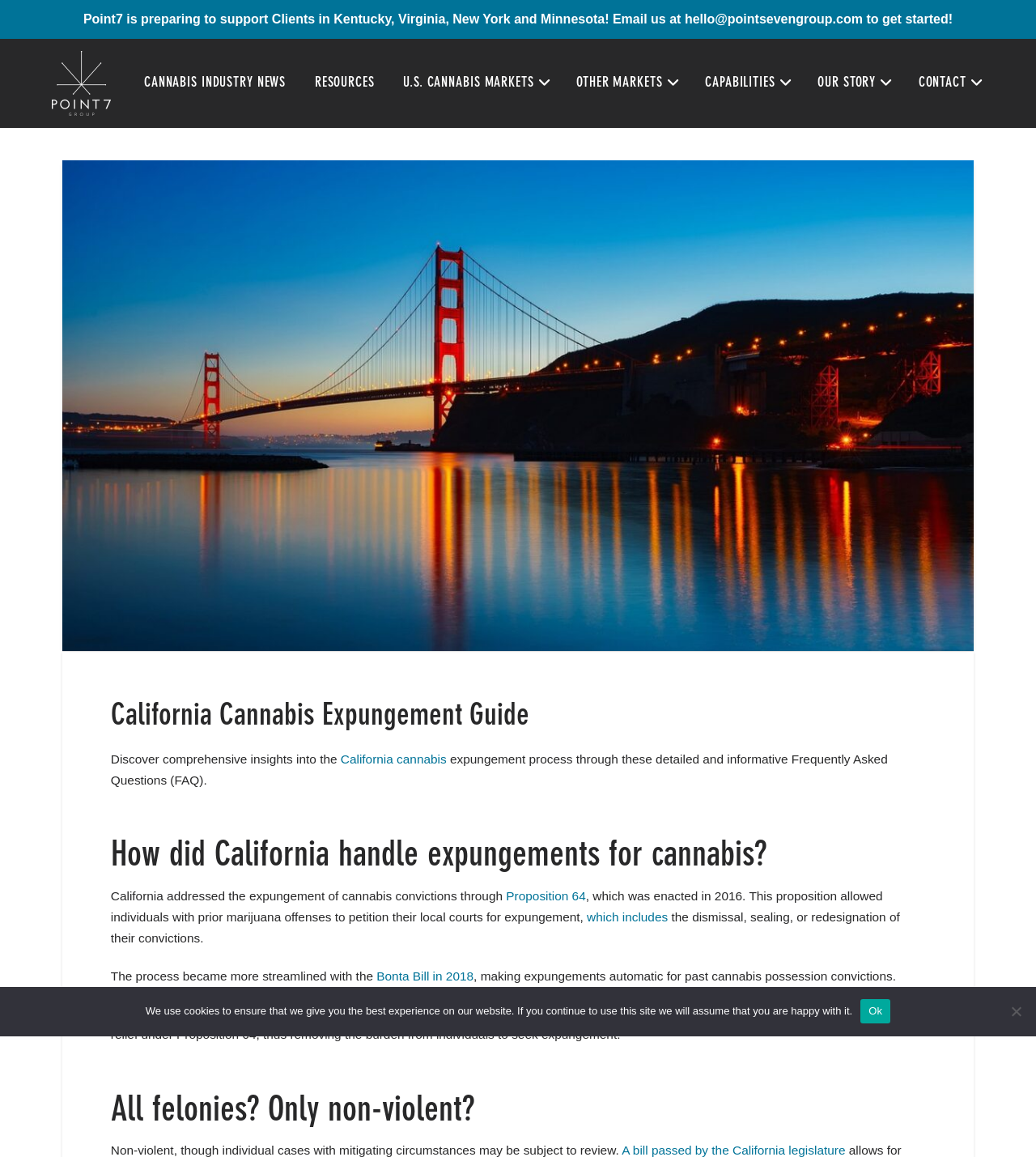Use a single word or phrase to answer the question: 
What is the main topic of this webpage?

California cannabis expungement